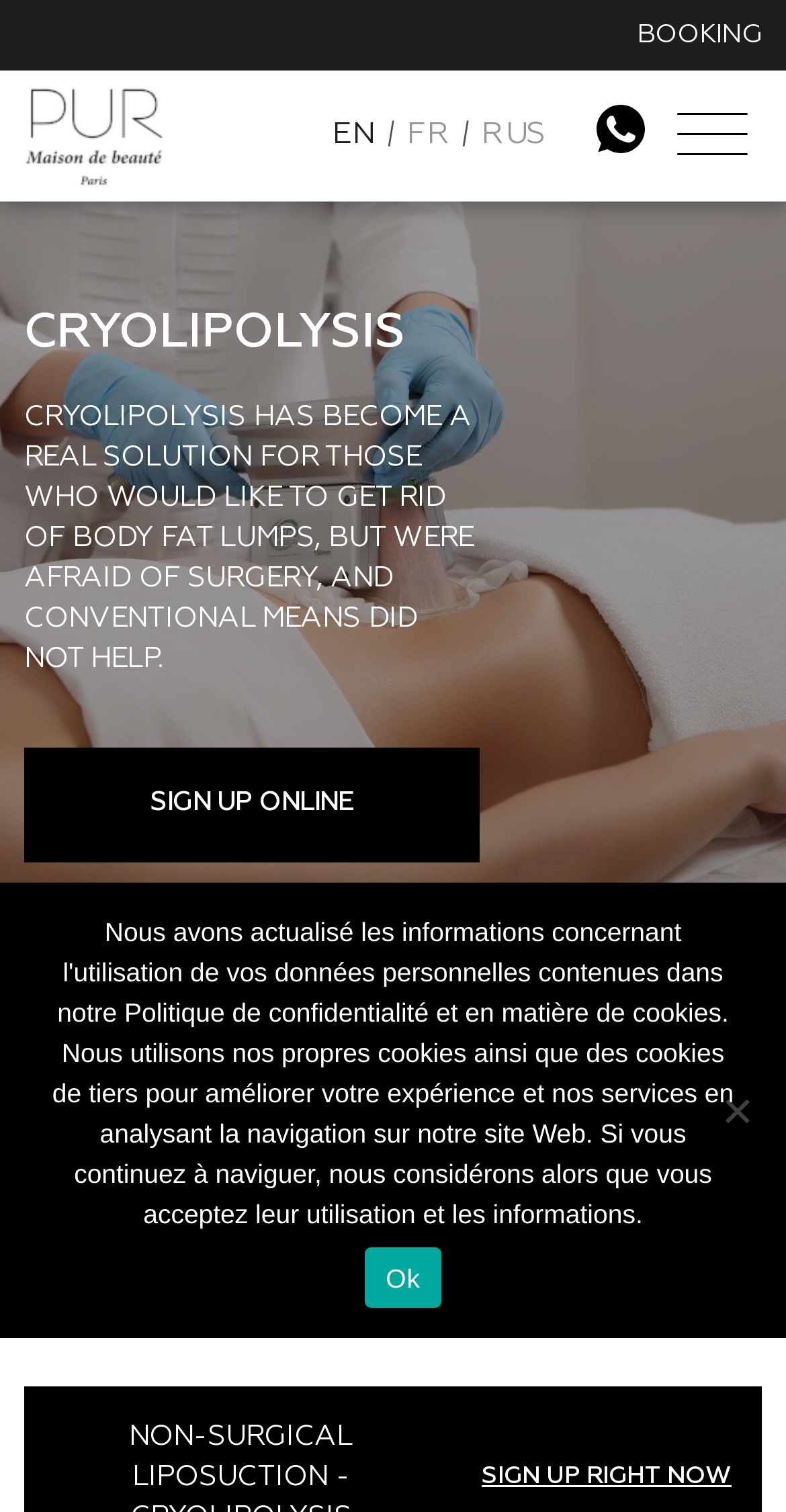What is the name of the beauty salon?
Look at the screenshot and give a one-word or phrase answer.

PUR beauty salon